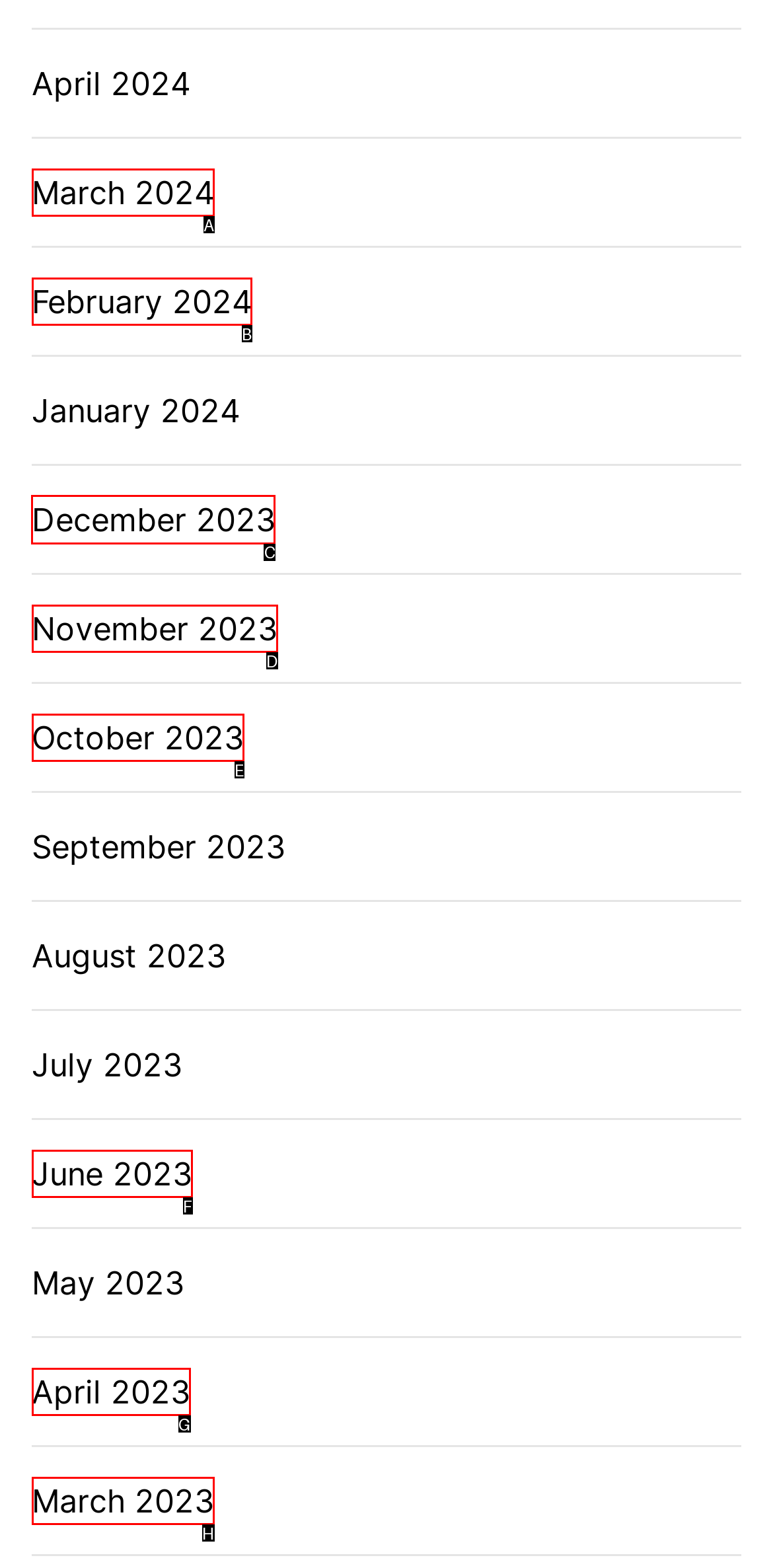Determine the right option to click to perform this task: access December 2023
Answer with the correct letter from the given choices directly.

C